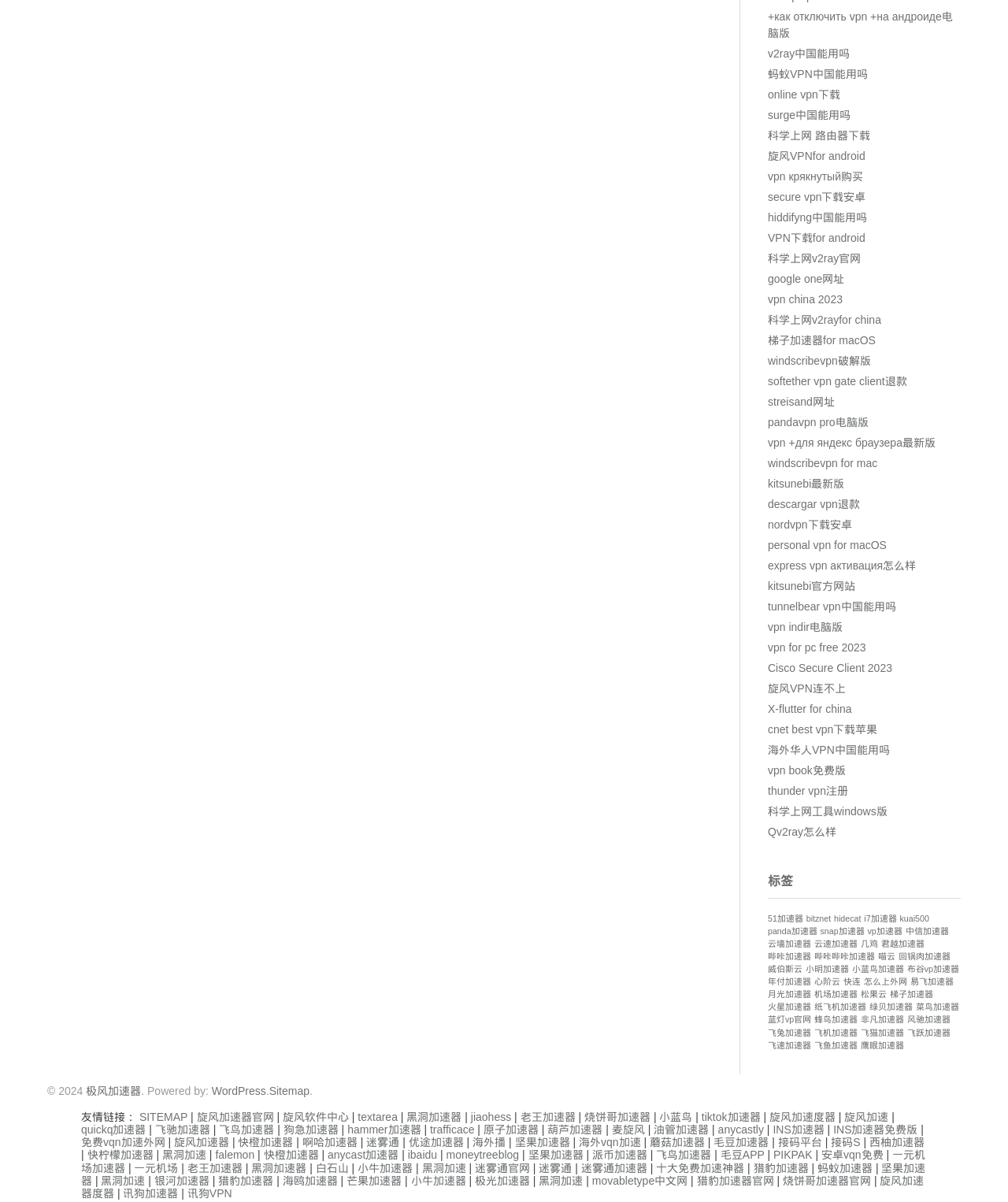Determine the bounding box coordinates of the element that should be clicked to execute the following command: "Download the brochure".

None